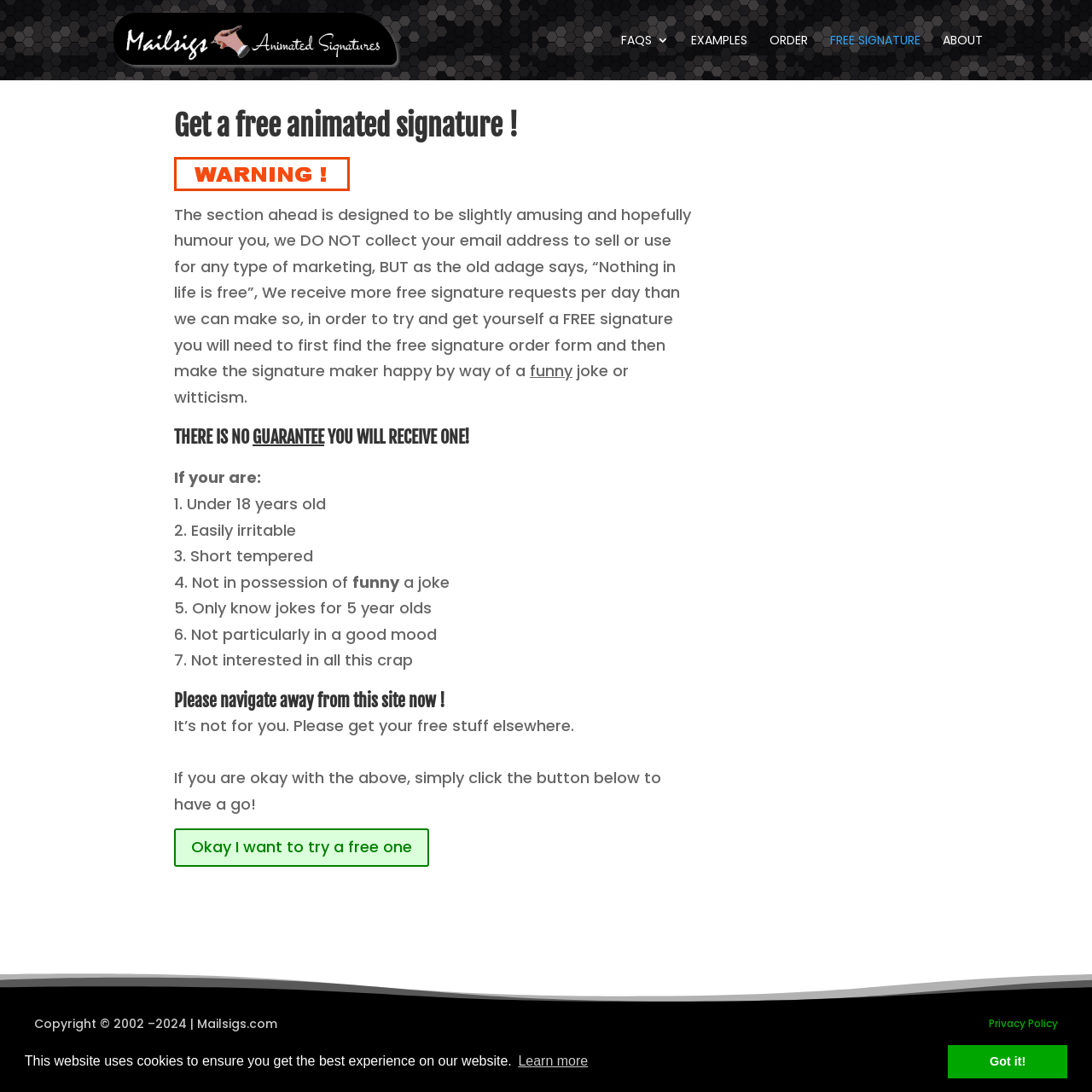Find the bounding box coordinates of the clickable area required to complete the following action: "Get a free animated signature".

[0.159, 0.758, 0.393, 0.794]